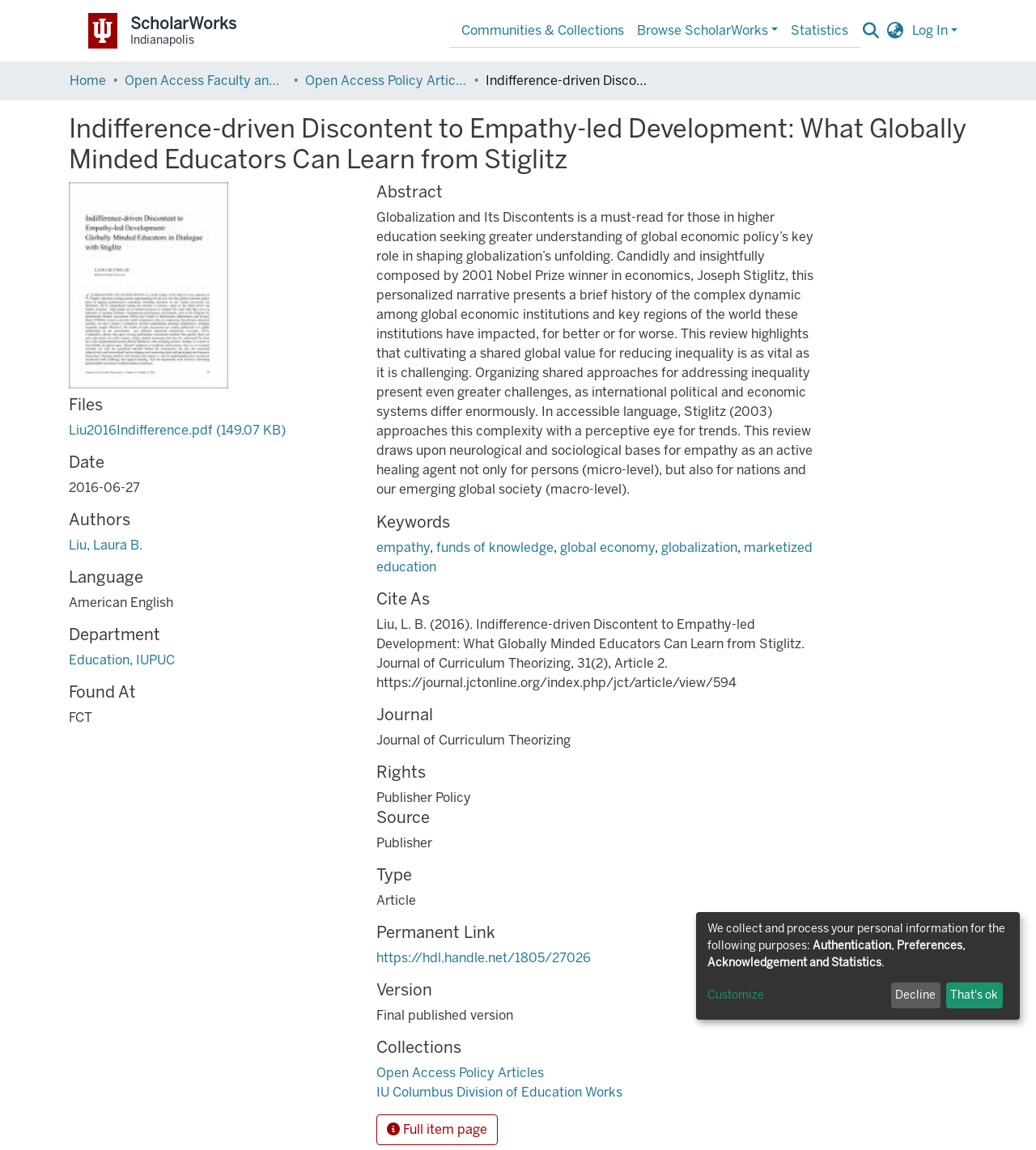Utilize the information from the image to answer the question in detail:
What is the journal name of the article?

The journal name of the article can be found in the heading element with the text 'Journal' and the static text element with the text 'Journal of Curriculum Theorizing, 31(2), Article 2'.